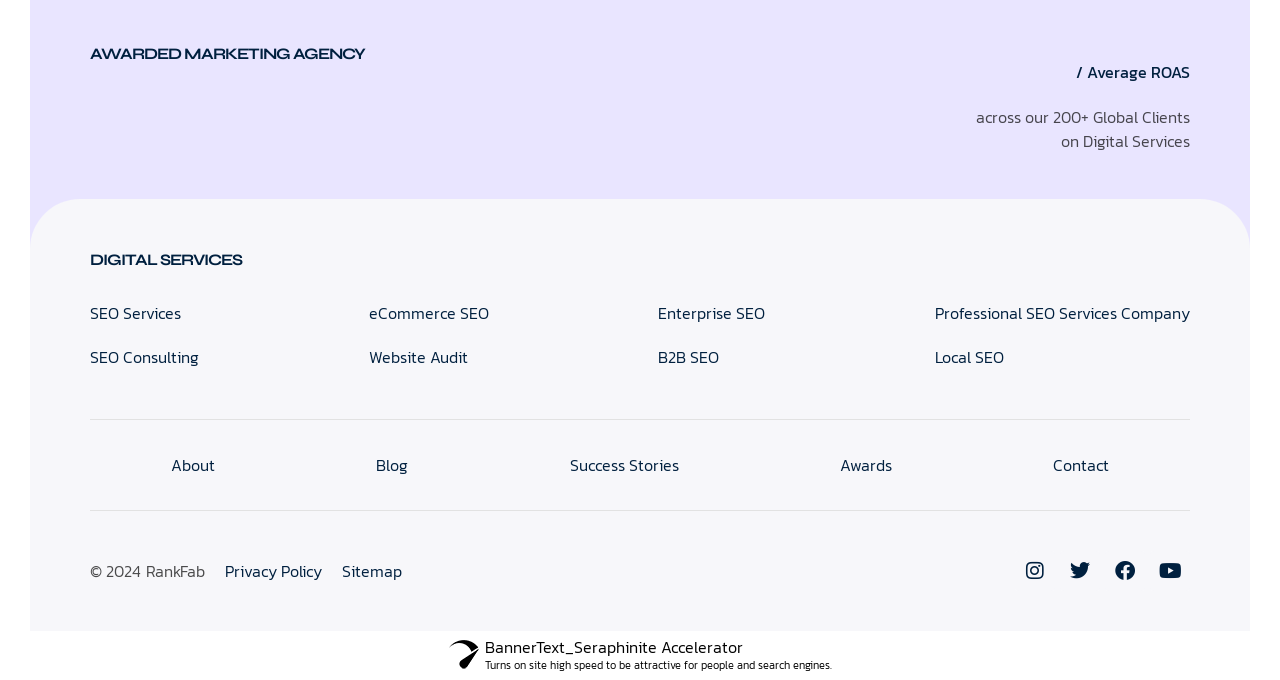Respond with a single word or phrase:
How many links are there in the footer section?

5